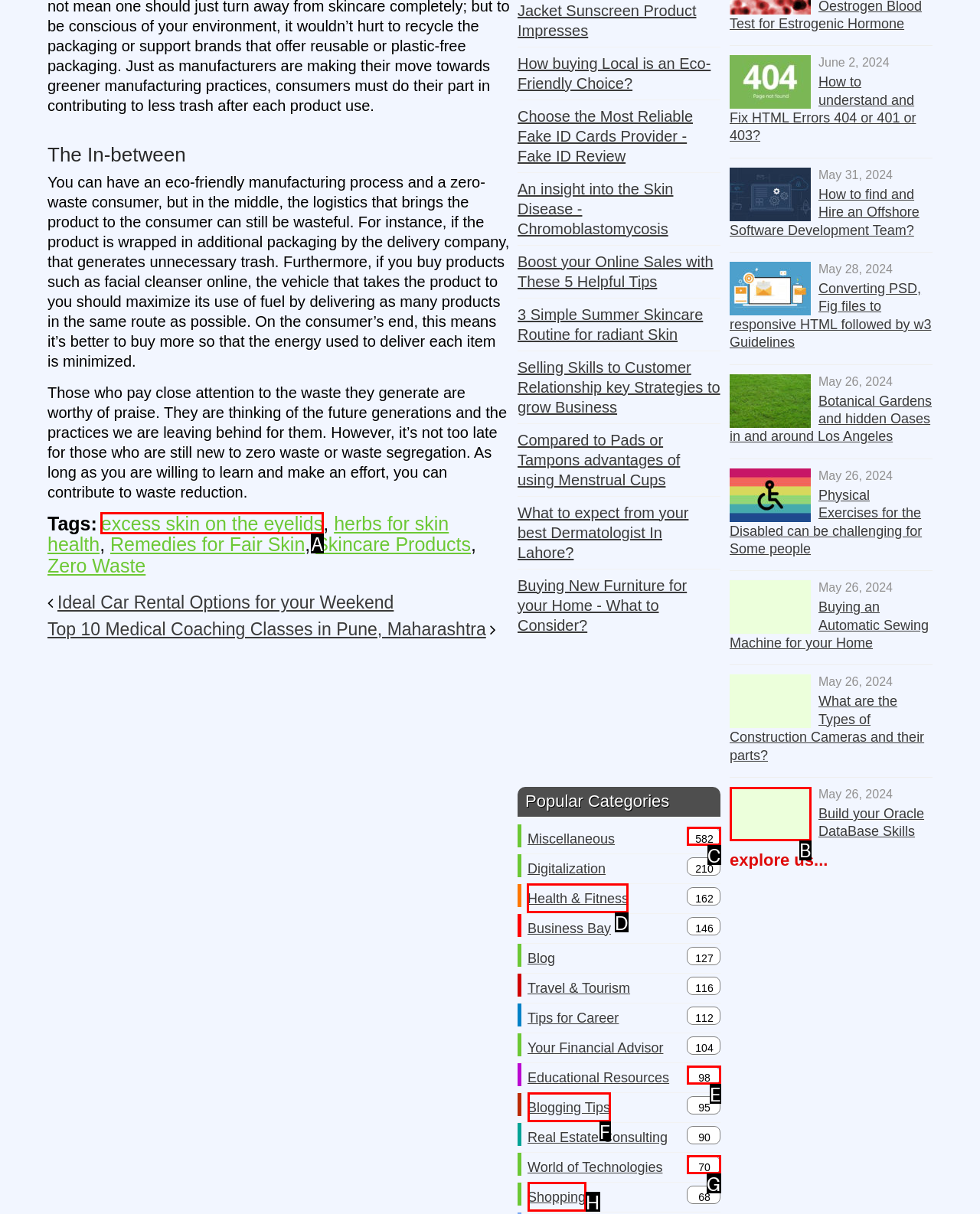Identify the correct UI element to click for this instruction: Explore the category 'Health & Fitness'
Respond with the appropriate option's letter from the provided choices directly.

D